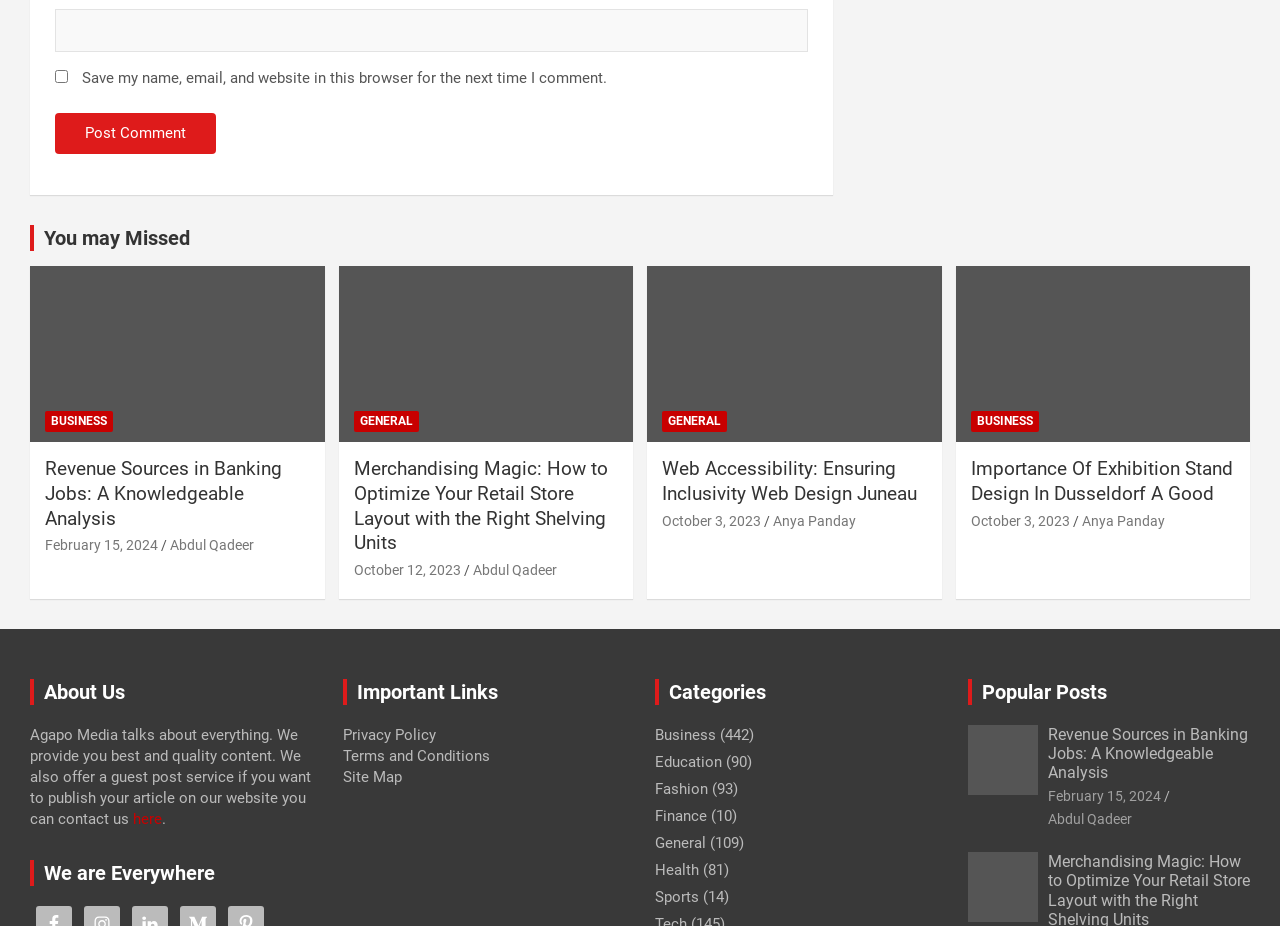Please locate the bounding box coordinates of the element's region that needs to be clicked to follow the instruction: "visit the about us page". The bounding box coordinates should be provided as four float numbers between 0 and 1, i.e., [left, top, right, bottom].

[0.023, 0.733, 0.244, 0.761]